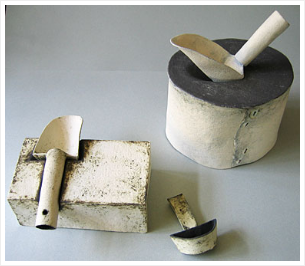Analyze the image and provide a detailed caption.

The image features a collection of artistic ceramic pieces from the ‘SCOOP’ series, showcasing the unique craftsmanship involved in high-fired paper clay work. The composition includes three sculptural forms: a rectangular base with an elongated handle, a cylindrical shape topped with a contrasting black surface, and a smaller scoop-shaped piece. Each item exemplifies a minimalist design while highlighting the textural qualities of the materials used, emphasizing organic forms and subtle variations in color. The maximum size of the larger piece measures approximately 30 x 30 centimeters. Collectively, these works reflect an innovative approach to ceramic design, merging functionality and artistic expression.